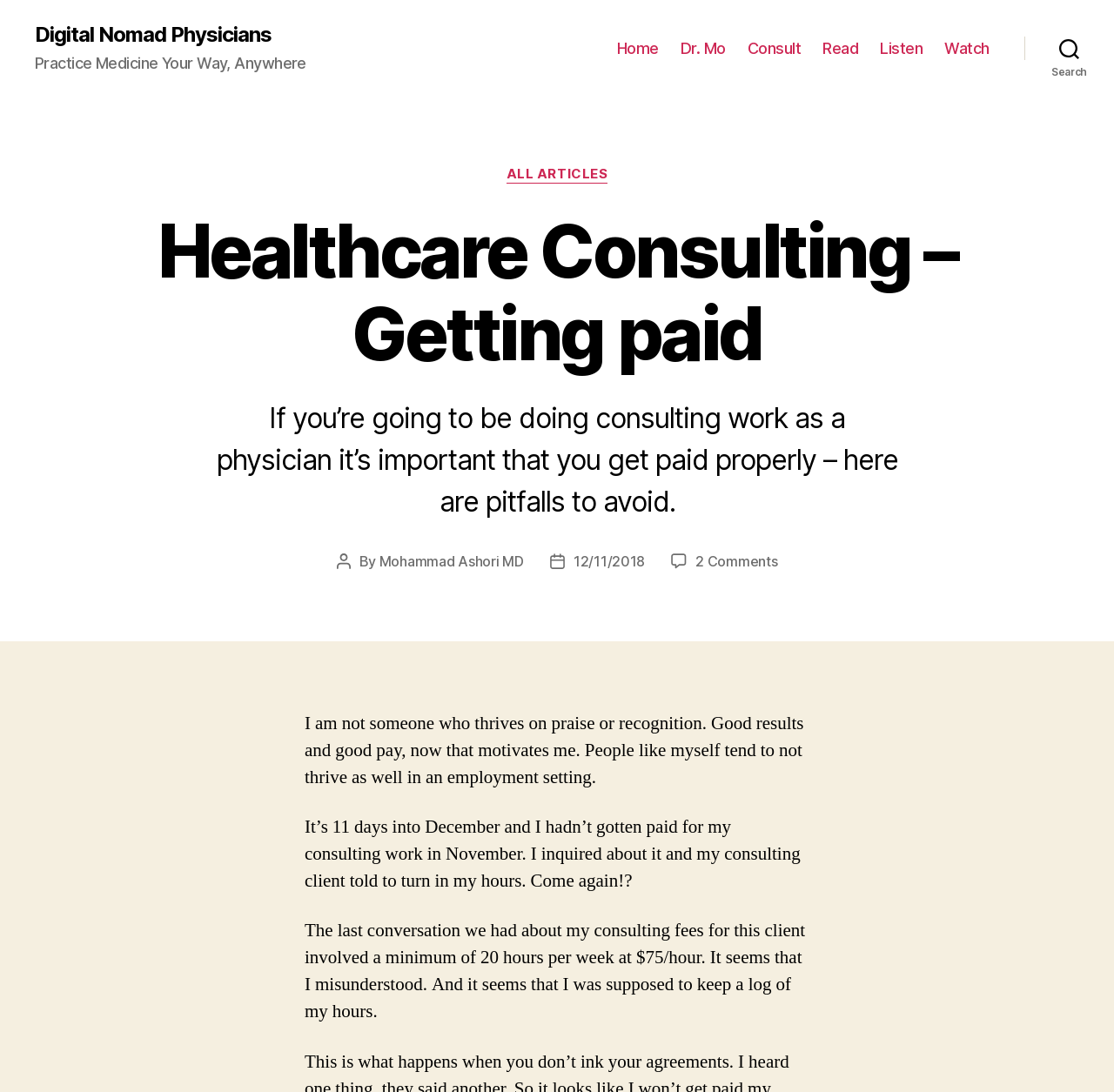Using the details from the image, please elaborate on the following question: What is the hourly rate mentioned in the article?

The hourly rate can be found in the article content, where it says 'The last conversation we had about my consulting fees for this client involved a minimum of 20 hours per week at $75/hour'.